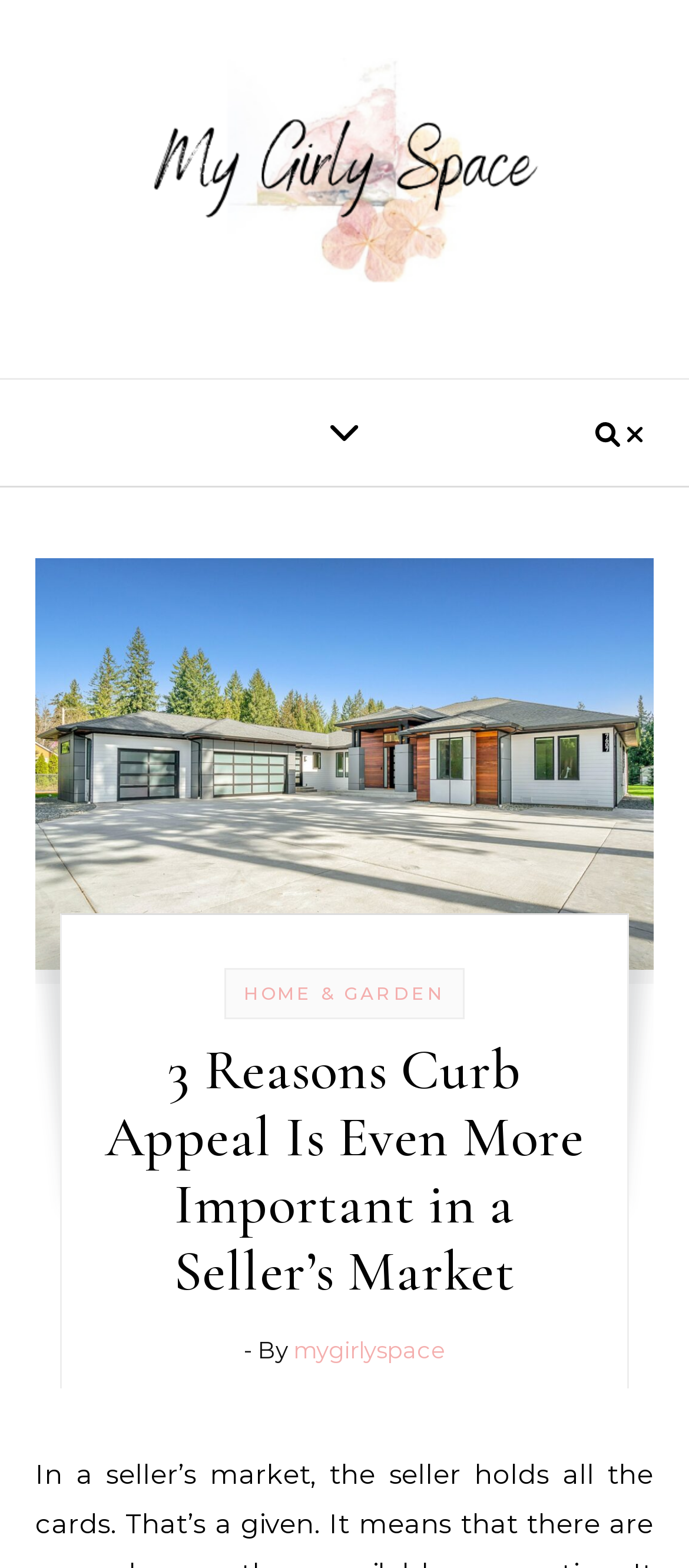Locate and generate the text content of the webpage's heading.

3 Reasons Curb Appeal Is Even More Important in a Seller’s Market